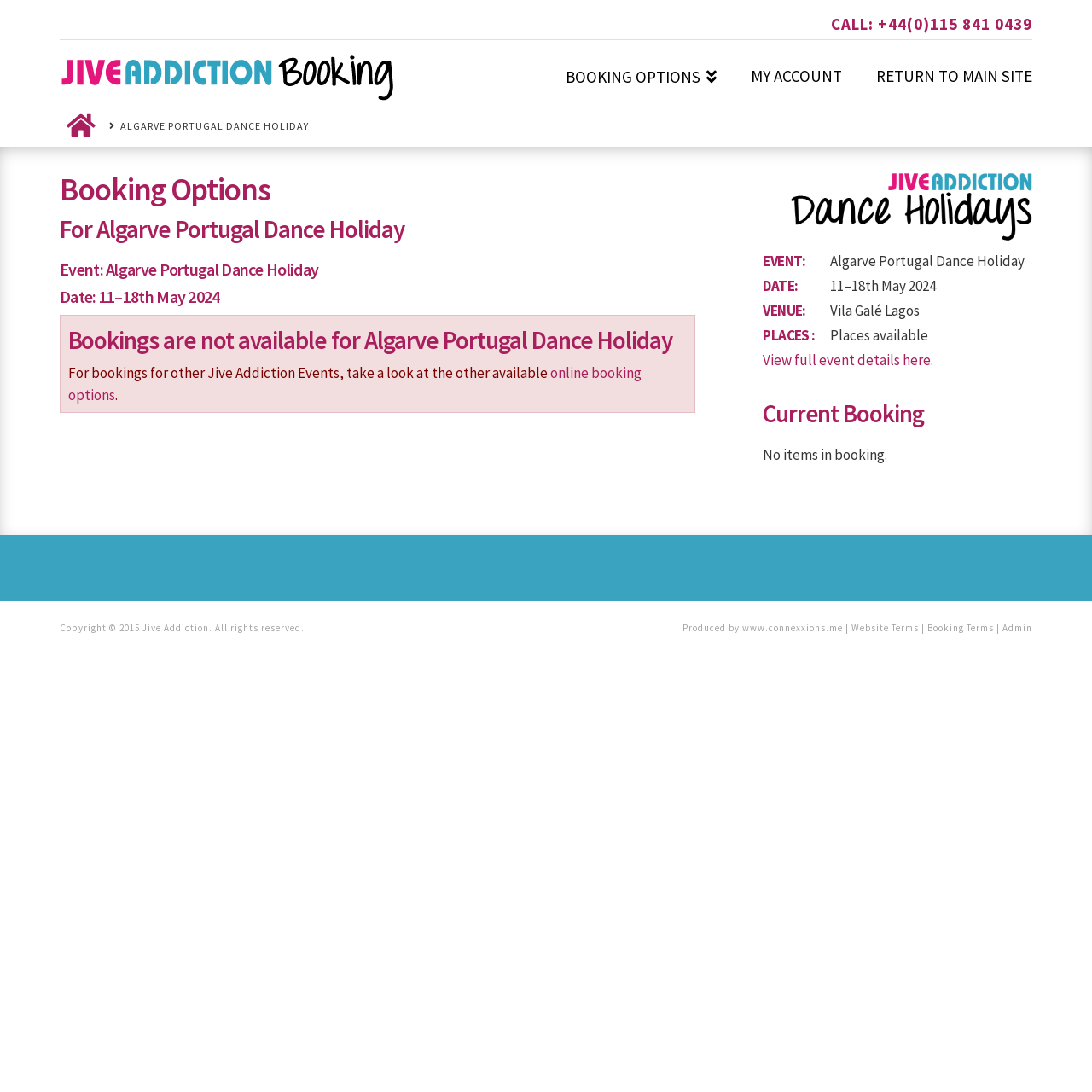What is the current status of the booking?
Refer to the image and give a detailed answer to the query.

The current status of the booking can be found in the section 'Current Booking' which states 'No items in booking'.